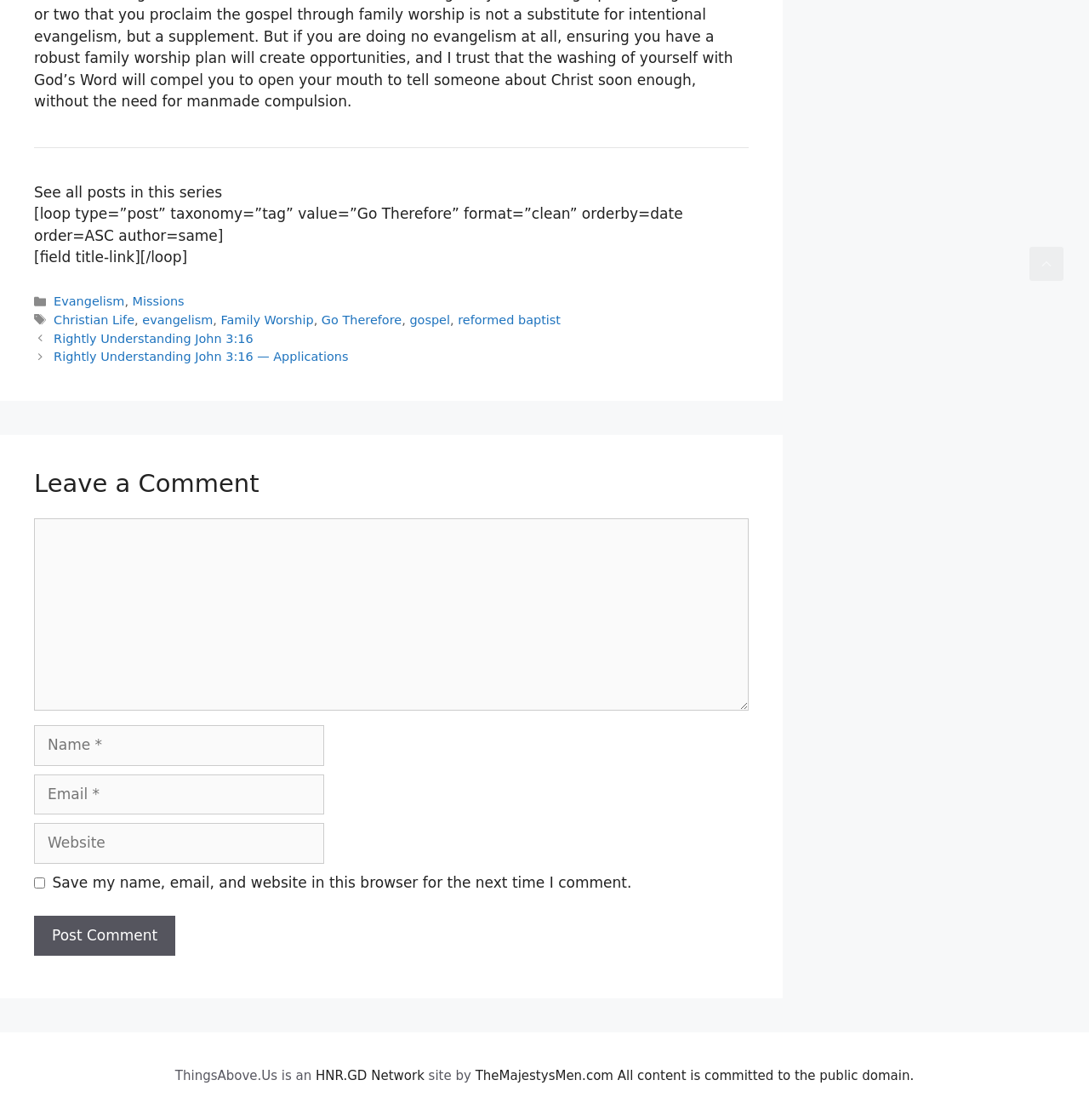Please identify the bounding box coordinates of the clickable region that I should interact with to perform the following instruction: "explore more about AI robot name generator". The coordinates should be expressed as four float numbers between 0 and 1, i.e., [left, top, right, bottom].

None